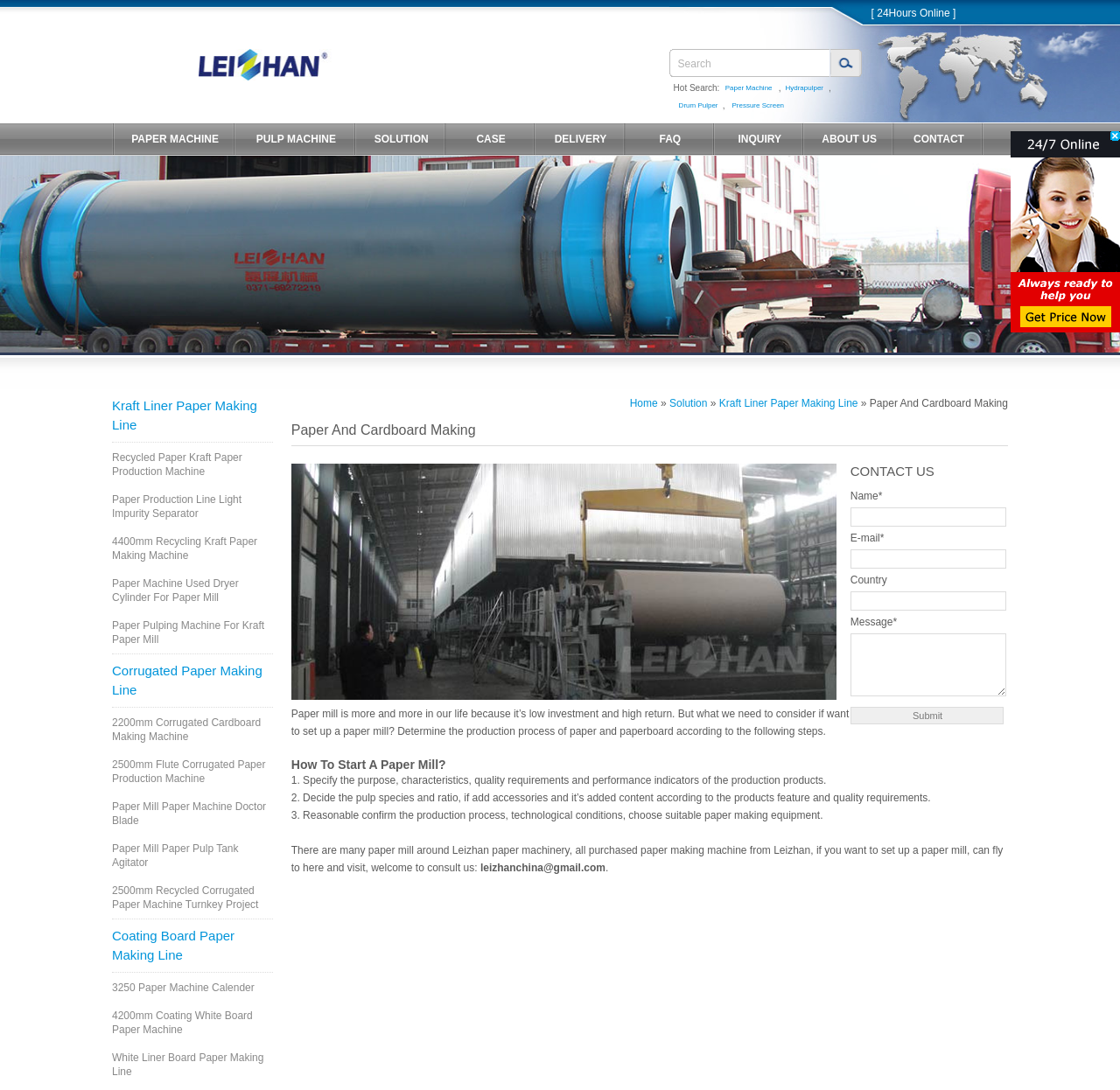Identify the bounding box coordinates of the clickable section necessary to follow the following instruction: "Contact us through the form". The coordinates should be presented as four float numbers from 0 to 1, i.e., [left, top, right, bottom].

[0.759, 0.447, 0.9, 0.667]